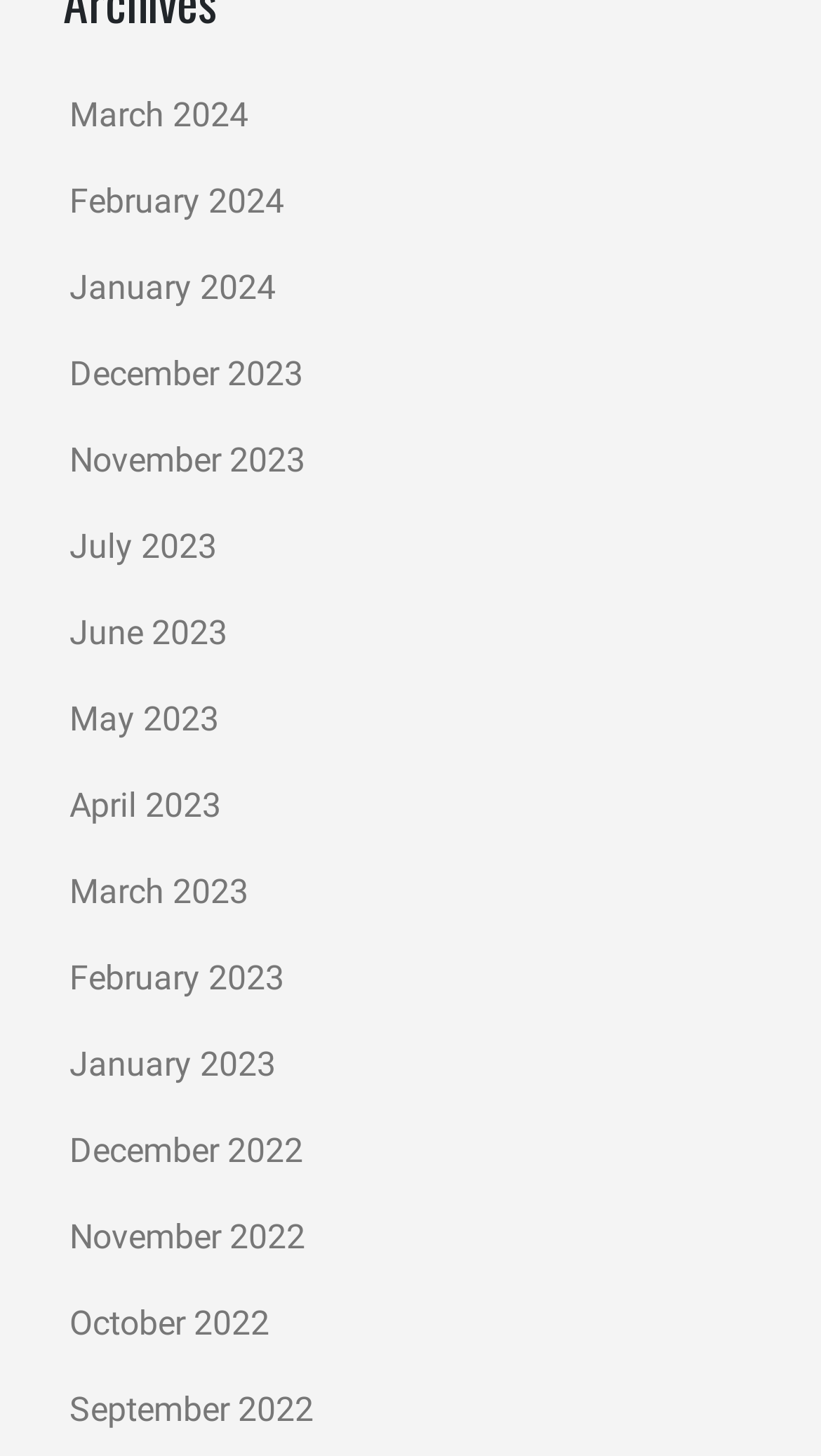Using the information in the image, could you please answer the following question in detail:
How many months are listed?

I counted the number of links on the webpage, and there are 12 links, each representing a month from March 2024 to September 2022.